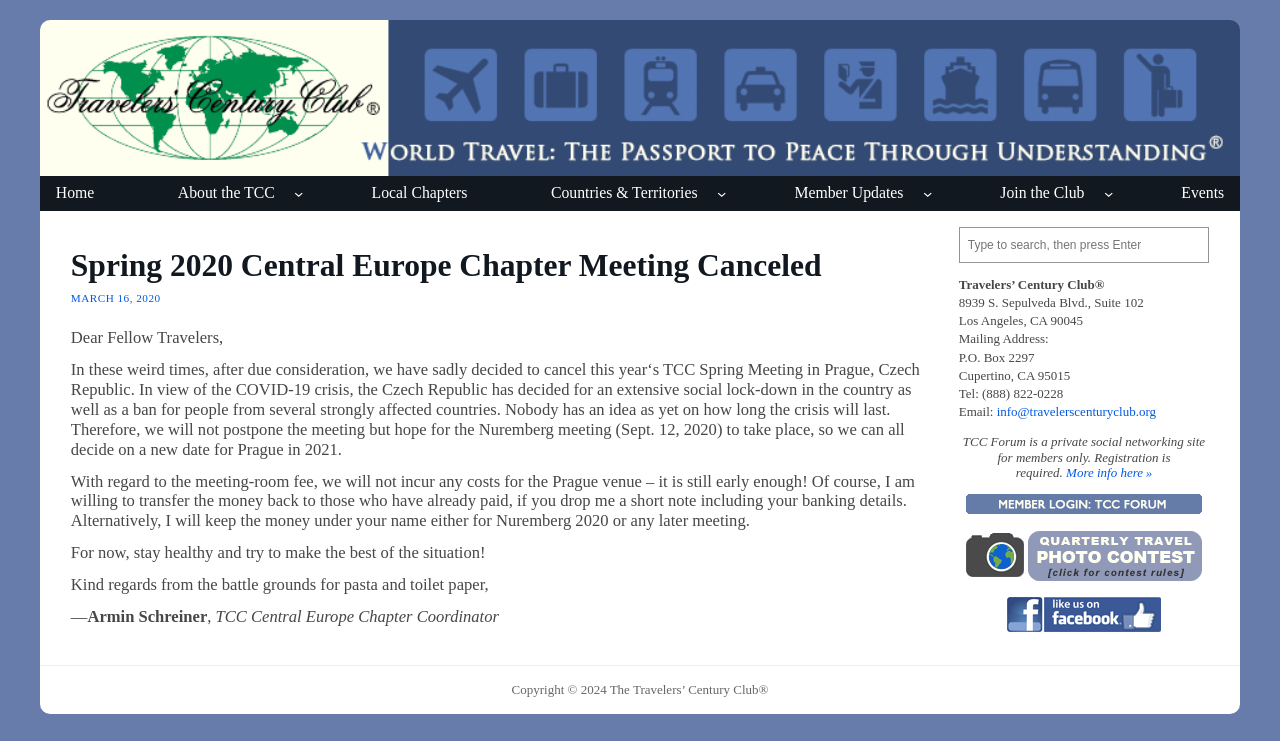Identify the bounding box coordinates of the area that should be clicked in order to complete the given instruction: "Search for something". The bounding box coordinates should be four float numbers between 0 and 1, i.e., [left, top, right, bottom].

[0.749, 0.306, 0.945, 0.355]